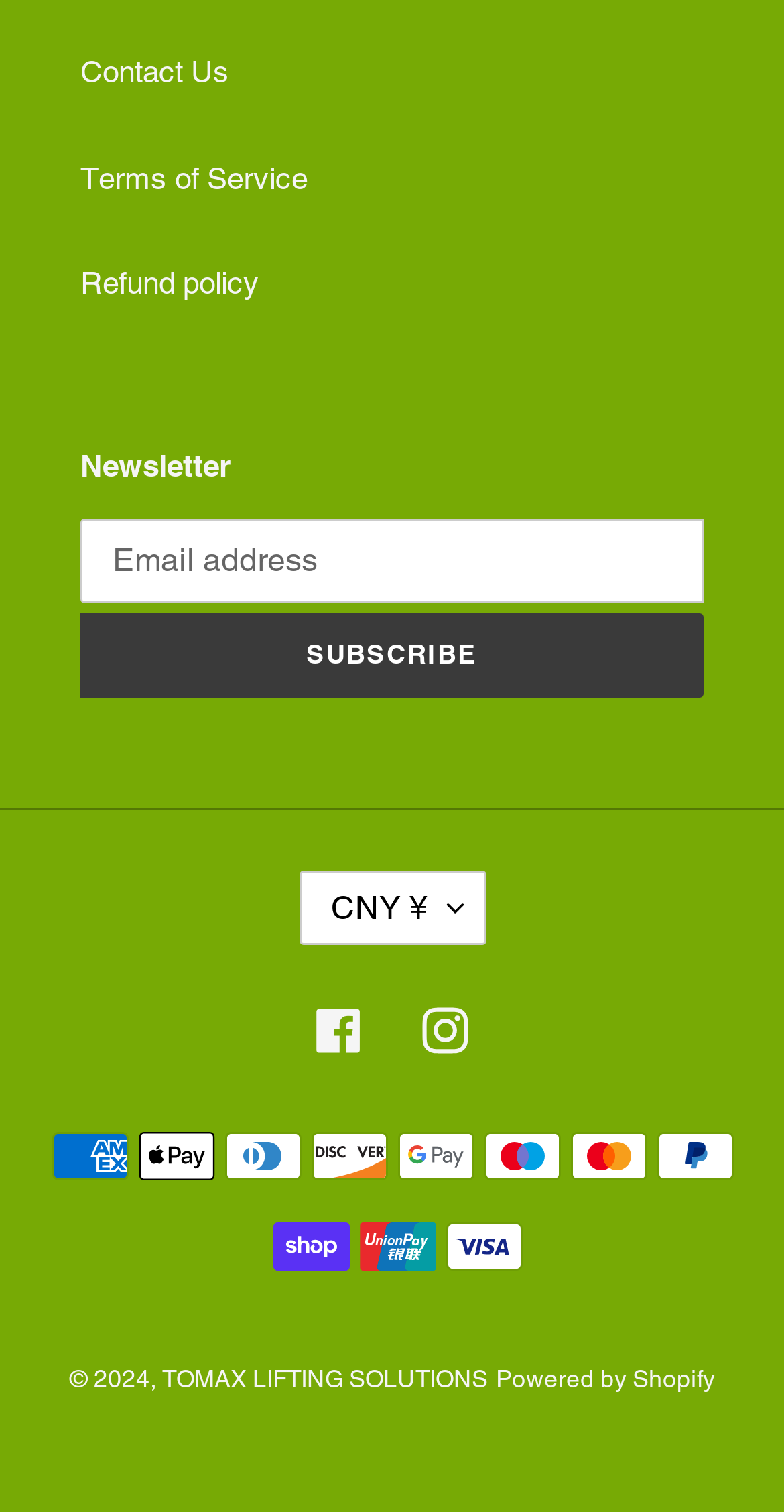Please identify the bounding box coordinates of the region to click in order to complete the task: "Toggle navigation". The coordinates must be four float numbers between 0 and 1, specified as [left, top, right, bottom].

None